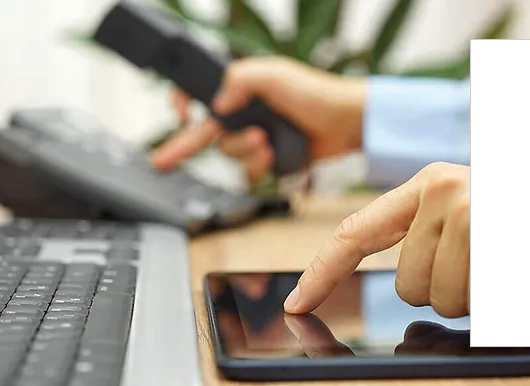Utilize the details in the image to thoroughly answer the following question: What is in the background of the image?

The background of the image features green foliage, which adds a touch of freshness to the environment and may symbolize growth and vitality in professional settings, creating a positive and productive atmosphere.